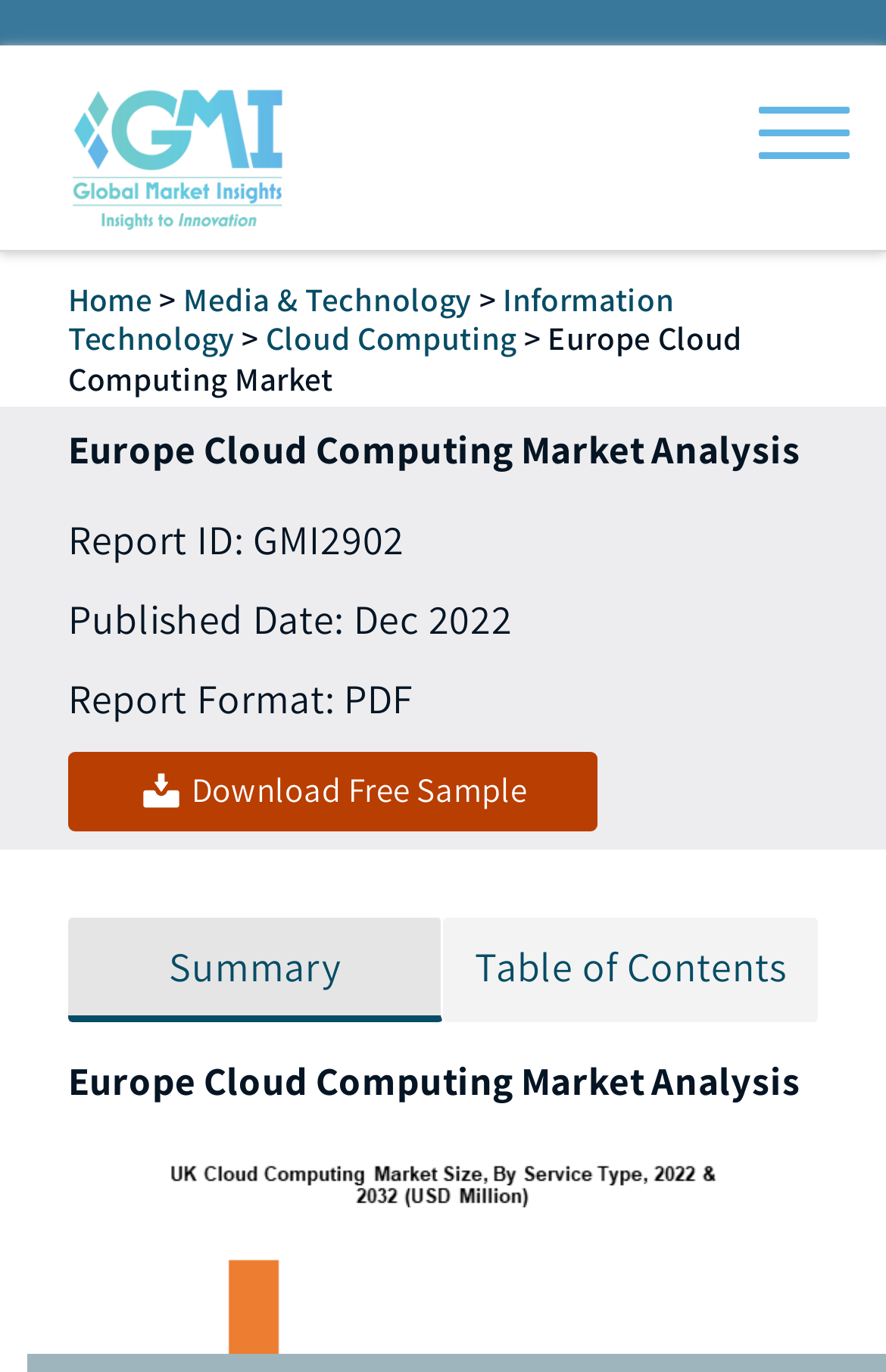What is the published date of the report?
Look at the webpage screenshot and answer the question with a detailed explanation.

The published date of the report is mentioned in the section below the main heading, where it is stated as 'Published Date: Dec 2022'.